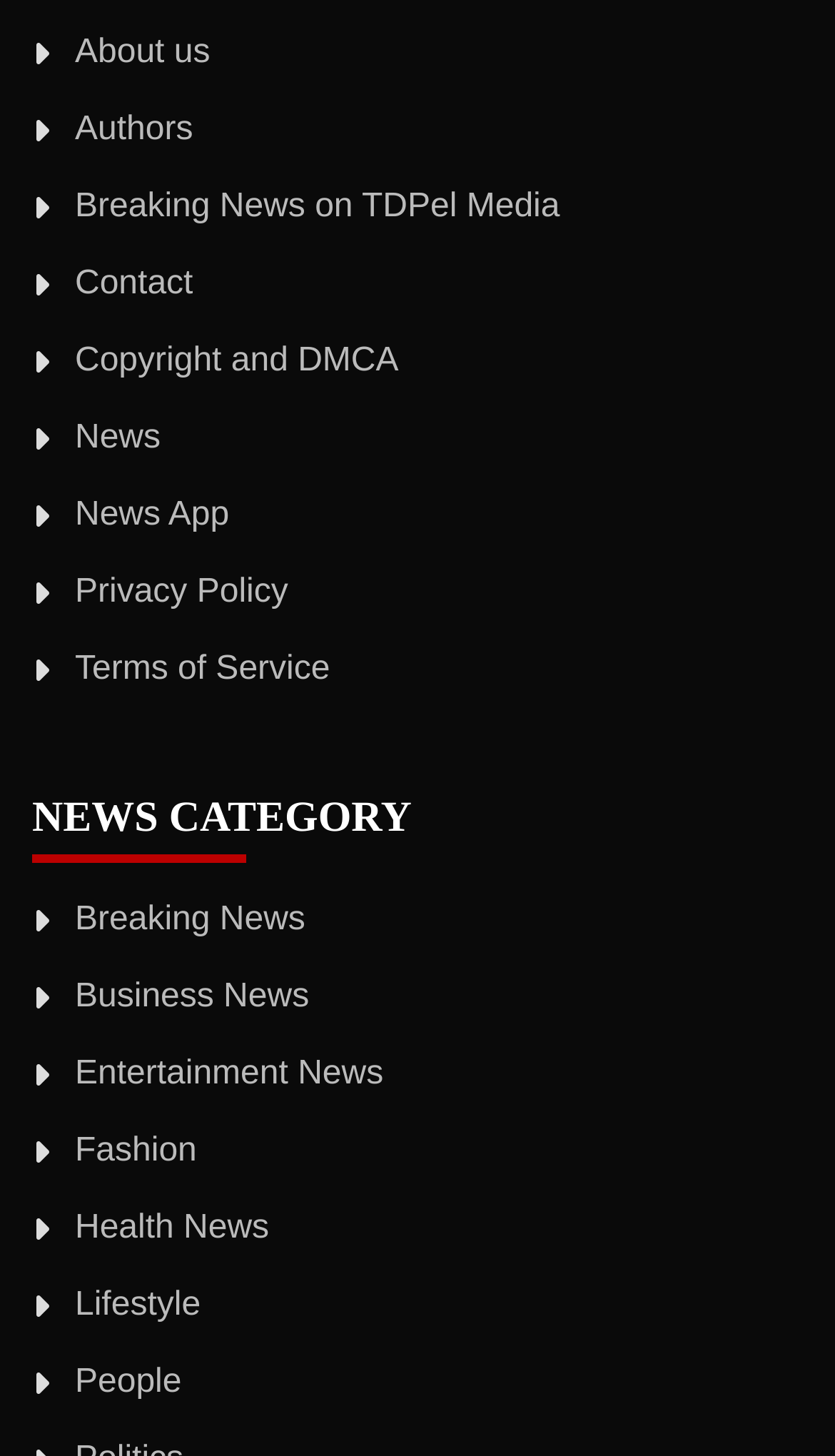Could you determine the bounding box coordinates of the clickable element to complete the instruction: "Read Dasara Movie Review"? Provide the coordinates as four float numbers between 0 and 1, i.e., [left, top, right, bottom].

None